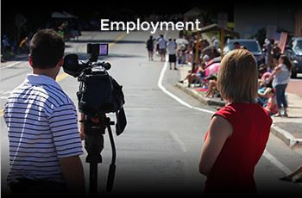Give a detailed account of the visual elements in the image.

The image titled "Employment" features two individuals positioned on a street, with one person operating a video camera while the other stands beside him, observing the scene ahead. The background shows a community event with a gathering of people along the roadside, indicating a lively atmosphere. Sunlight illuminates the scene, suggesting it's daytime. This image likely represents job opportunities, community engagement, and local employment initiatives, conveying the importance of connection and visibility in the job market.